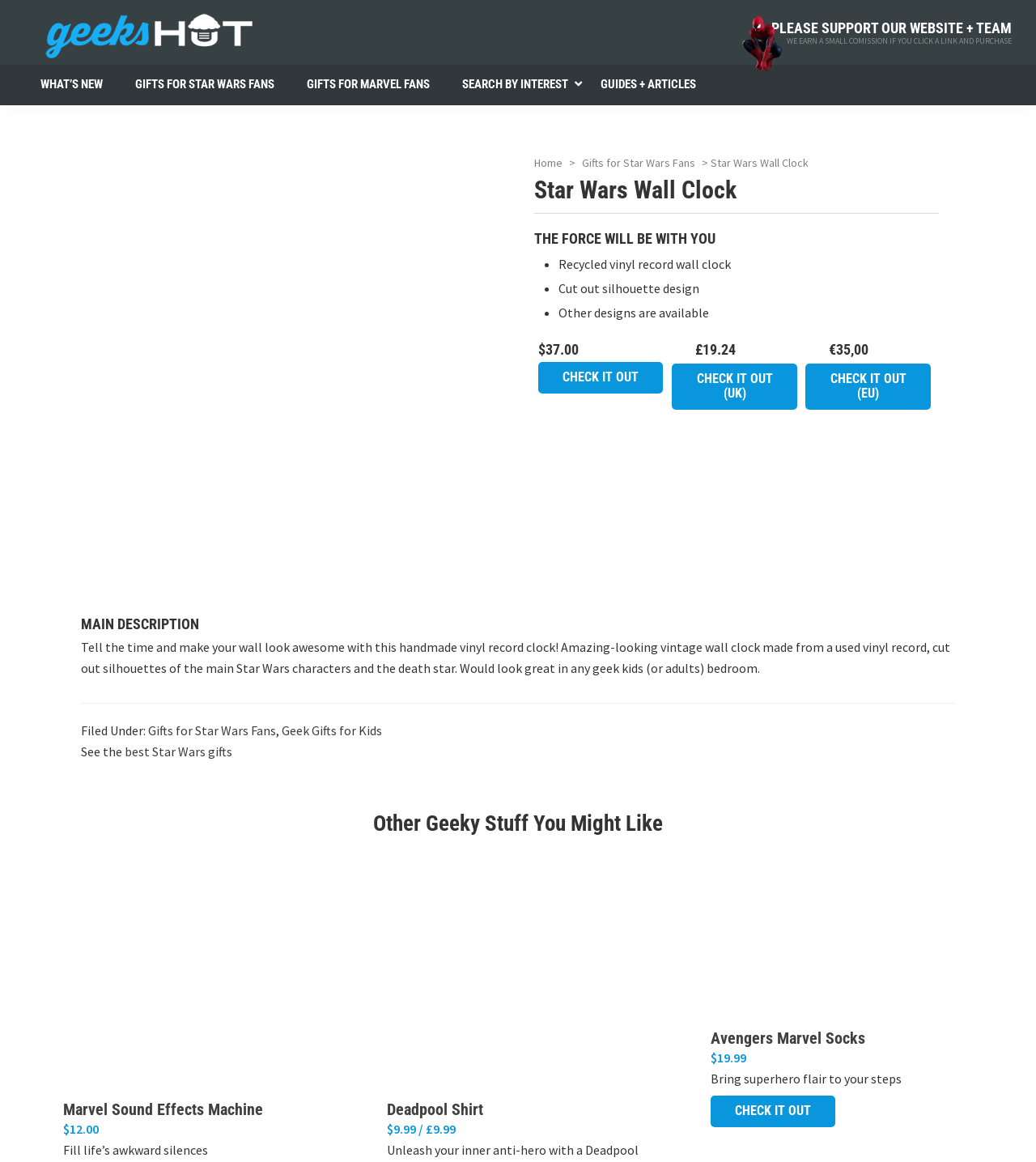Provide the bounding box coordinates for the area that should be clicked to complete the instruction: "Click the 'Marvel Sound Effects Machine' link".

[0.061, 0.947, 0.314, 0.963]